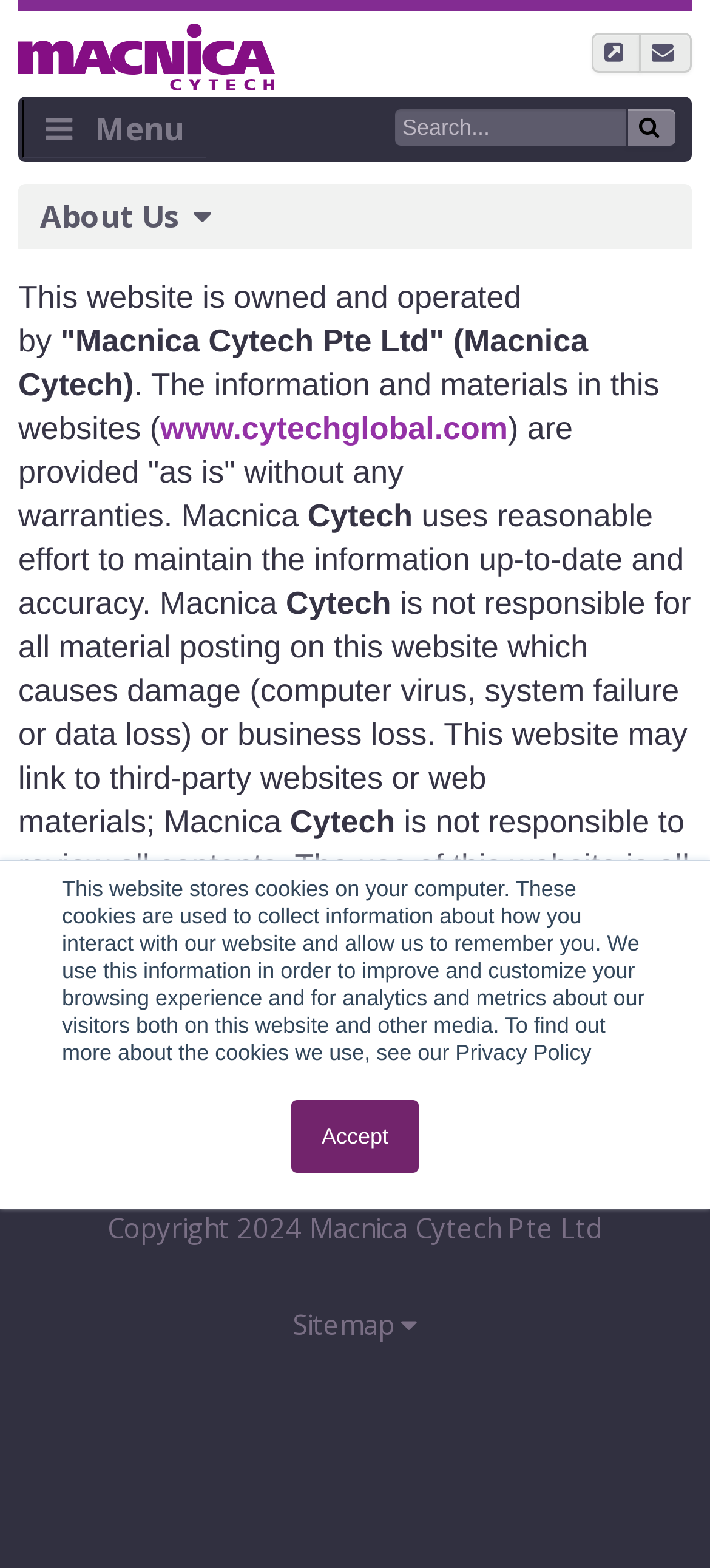Can you pinpoint the bounding box coordinates for the clickable element required for this instruction: "Read about us"? The coordinates should be four float numbers between 0 and 1, i.e., [left, top, right, bottom].

[0.026, 0.118, 0.974, 0.162]